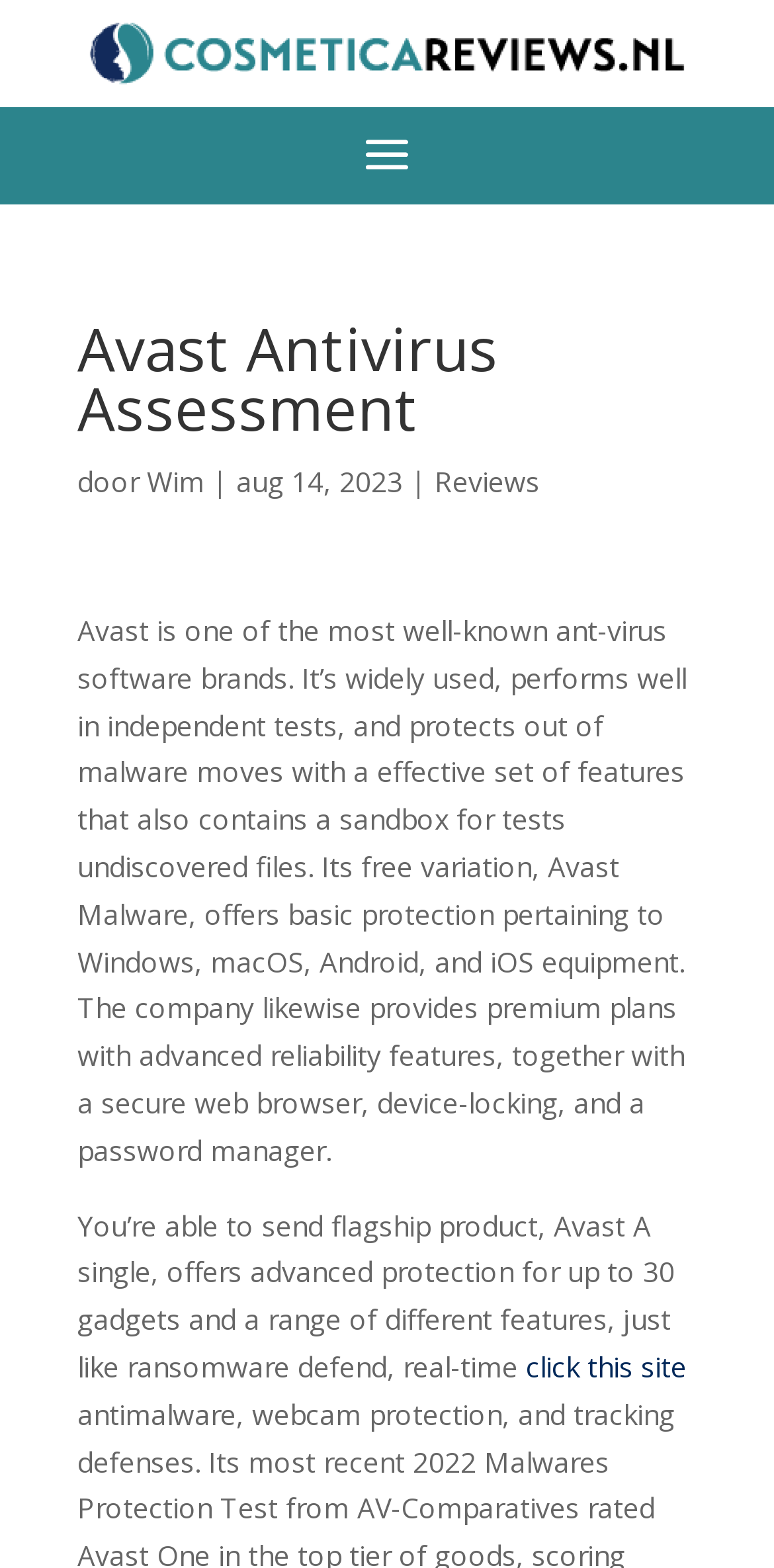Extract the bounding box coordinates of the UI element described by: "Reviews". The coordinates should include four float numbers ranging from 0 to 1, e.g., [left, top, right, bottom].

[0.562, 0.295, 0.697, 0.319]